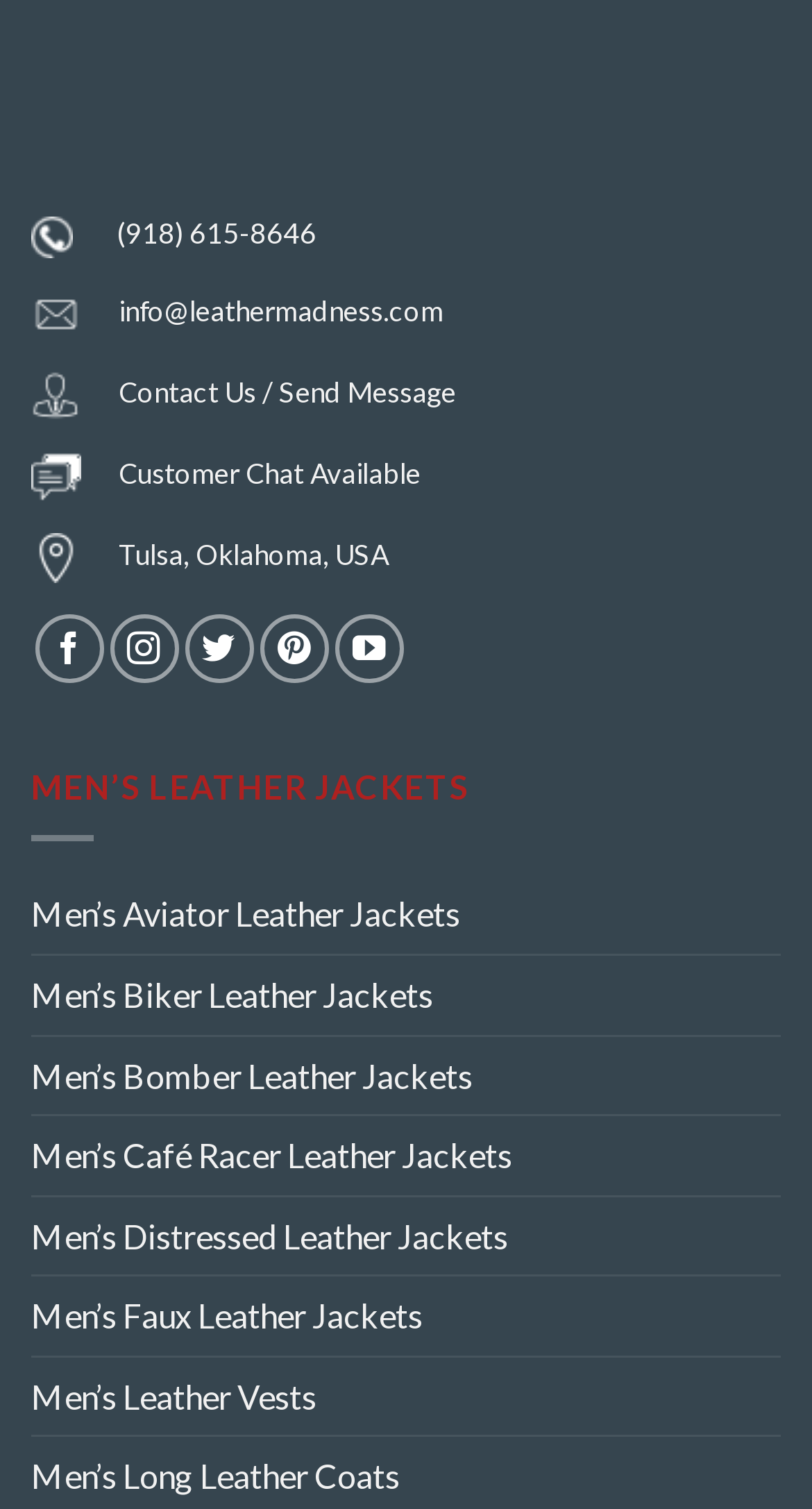Find and provide the bounding box coordinates for the UI element described here: "info@leathermadness.com". The coordinates should be given as four float numbers between 0 and 1: [left, top, right, bottom].

[0.138, 0.195, 0.546, 0.217]